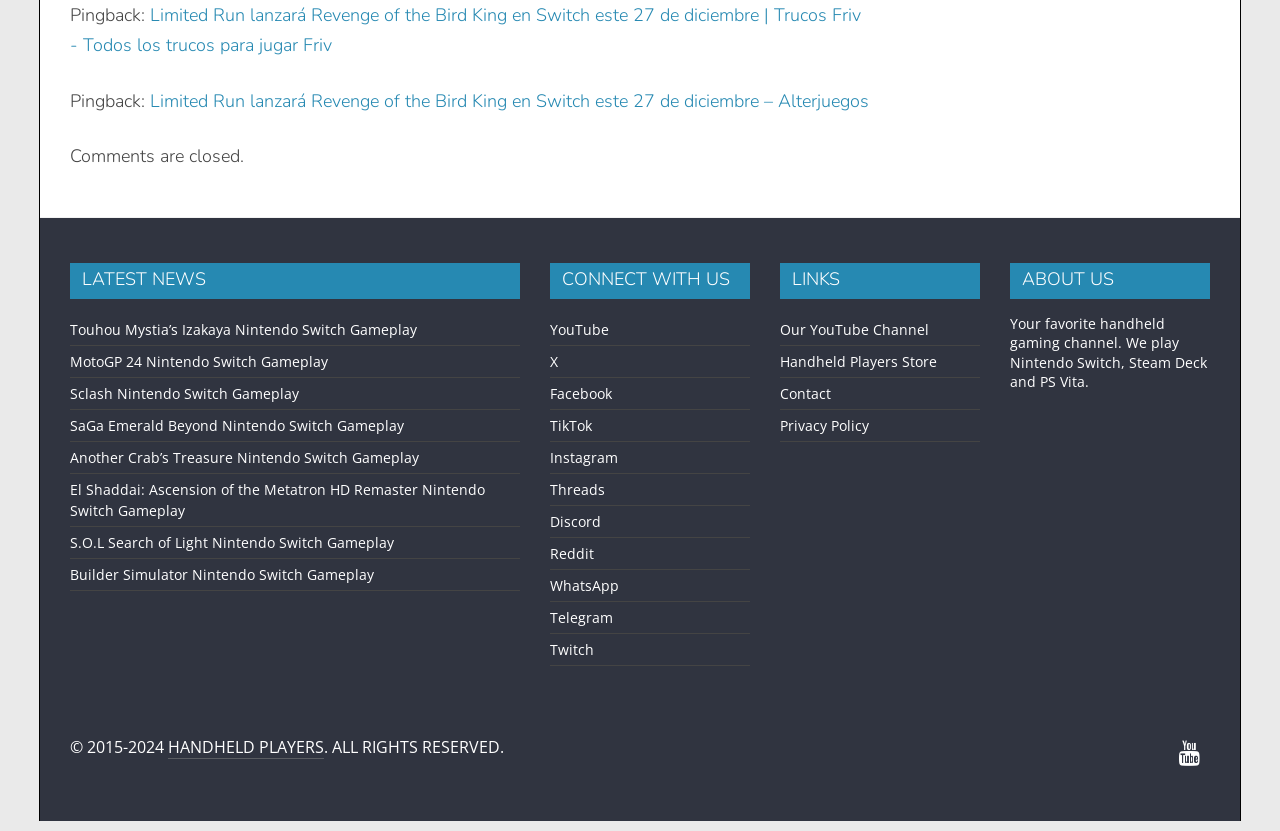Could you indicate the bounding box coordinates of the region to click in order to complete this instruction: "Visit Handheld Players Store".

[0.609, 0.423, 0.732, 0.446]